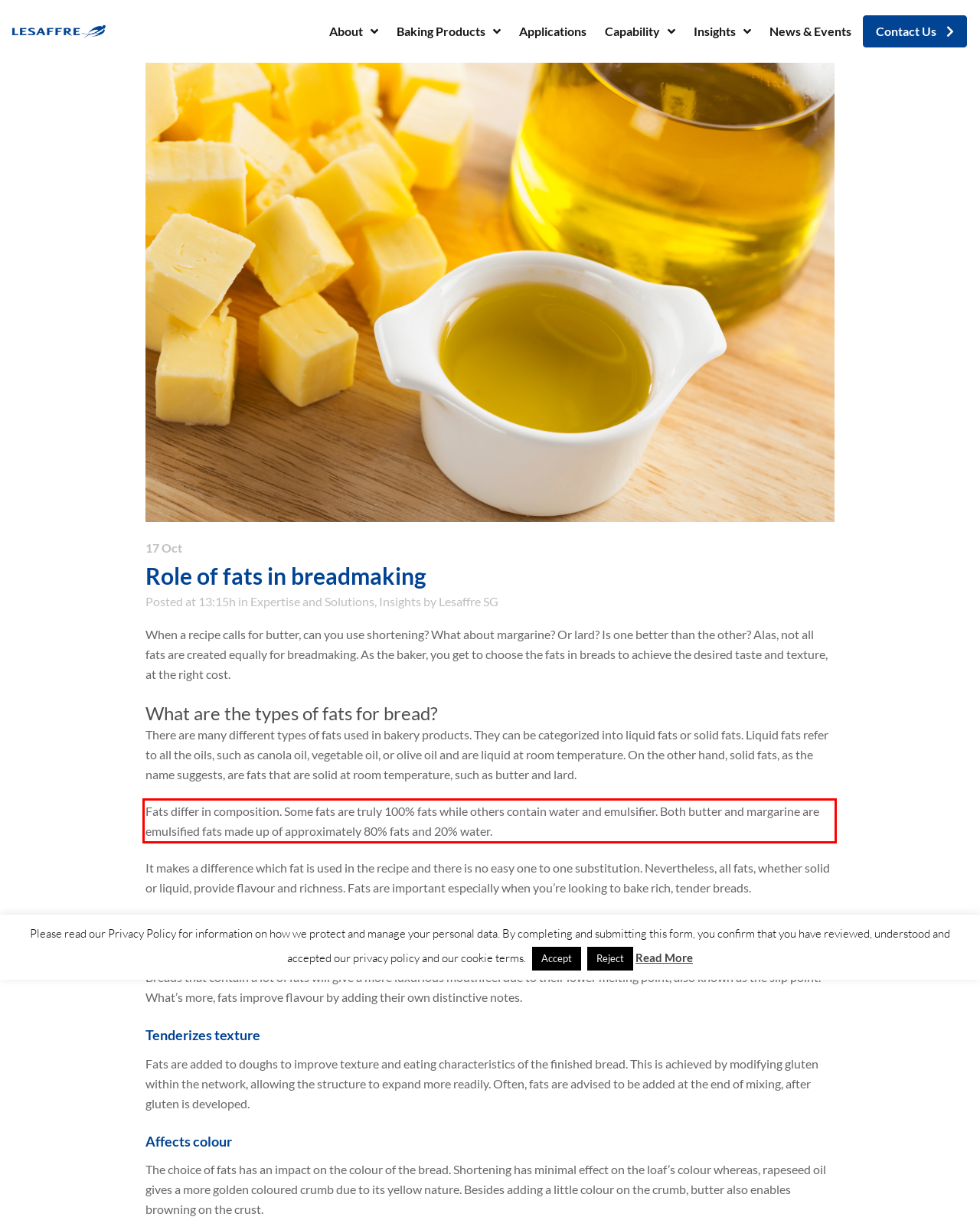There is a UI element on the webpage screenshot marked by a red bounding box. Extract and generate the text content from within this red box.

Fats differ in composition. Some fats are truly 100% fats while others contain water and emulsifier. Both butter and margarine are emulsified fats made up of approximately 80% fats and 20% water.